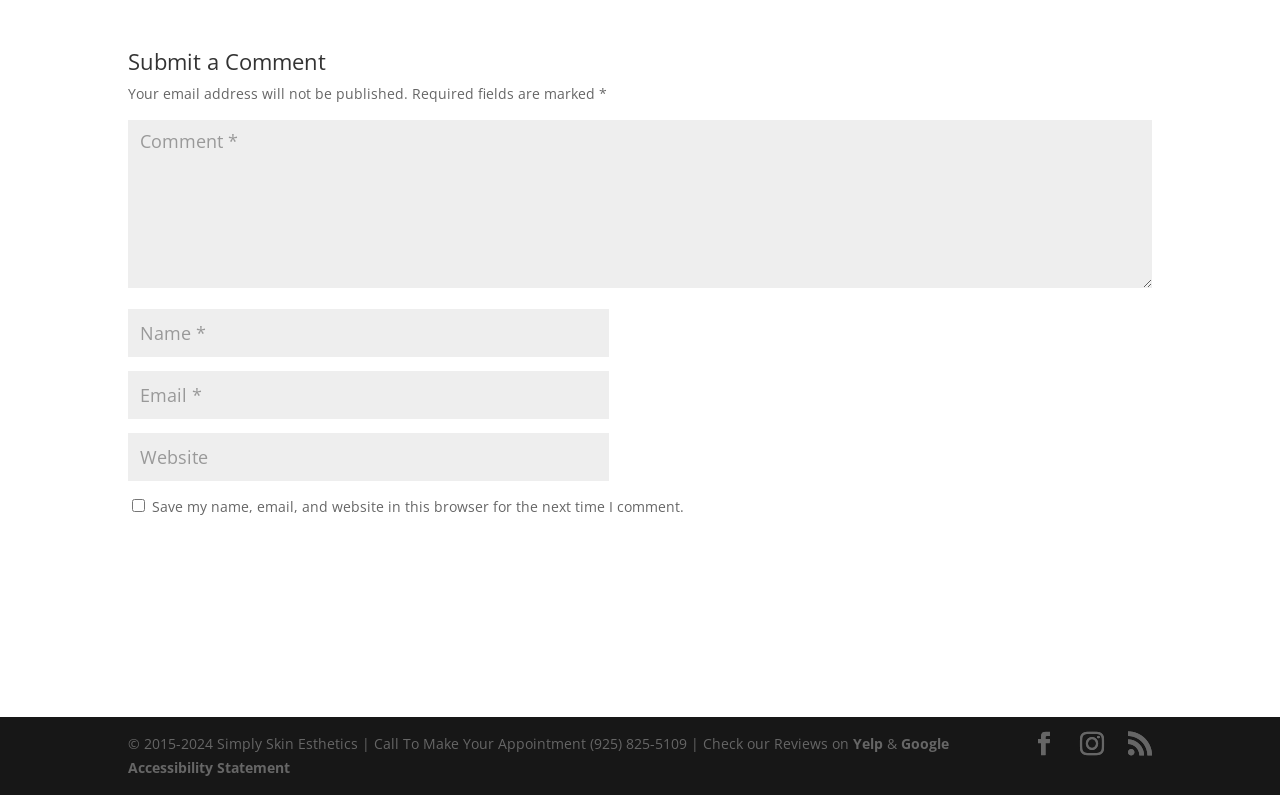Identify the bounding box coordinates of the clickable region necessary to fulfill the following instruction: "Submit the comment". The bounding box coordinates should be four float numbers between 0 and 1, i.e., [left, top, right, bottom].

[0.738, 0.67, 0.9, 0.733]